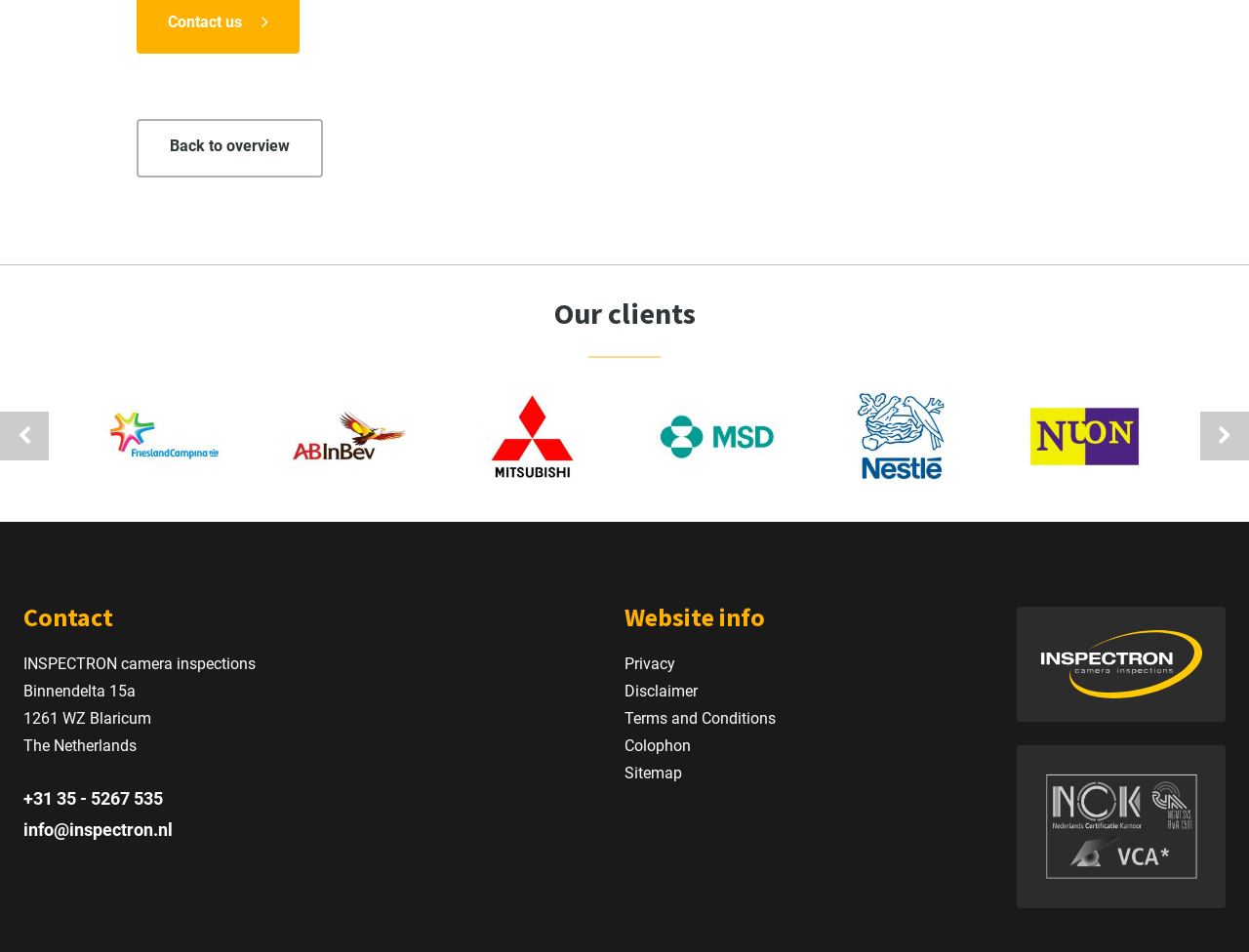Select the bounding box coordinates of the element I need to click to carry out the following instruction: "View 'Privacy'".

[0.5, 0.688, 0.541, 0.707]